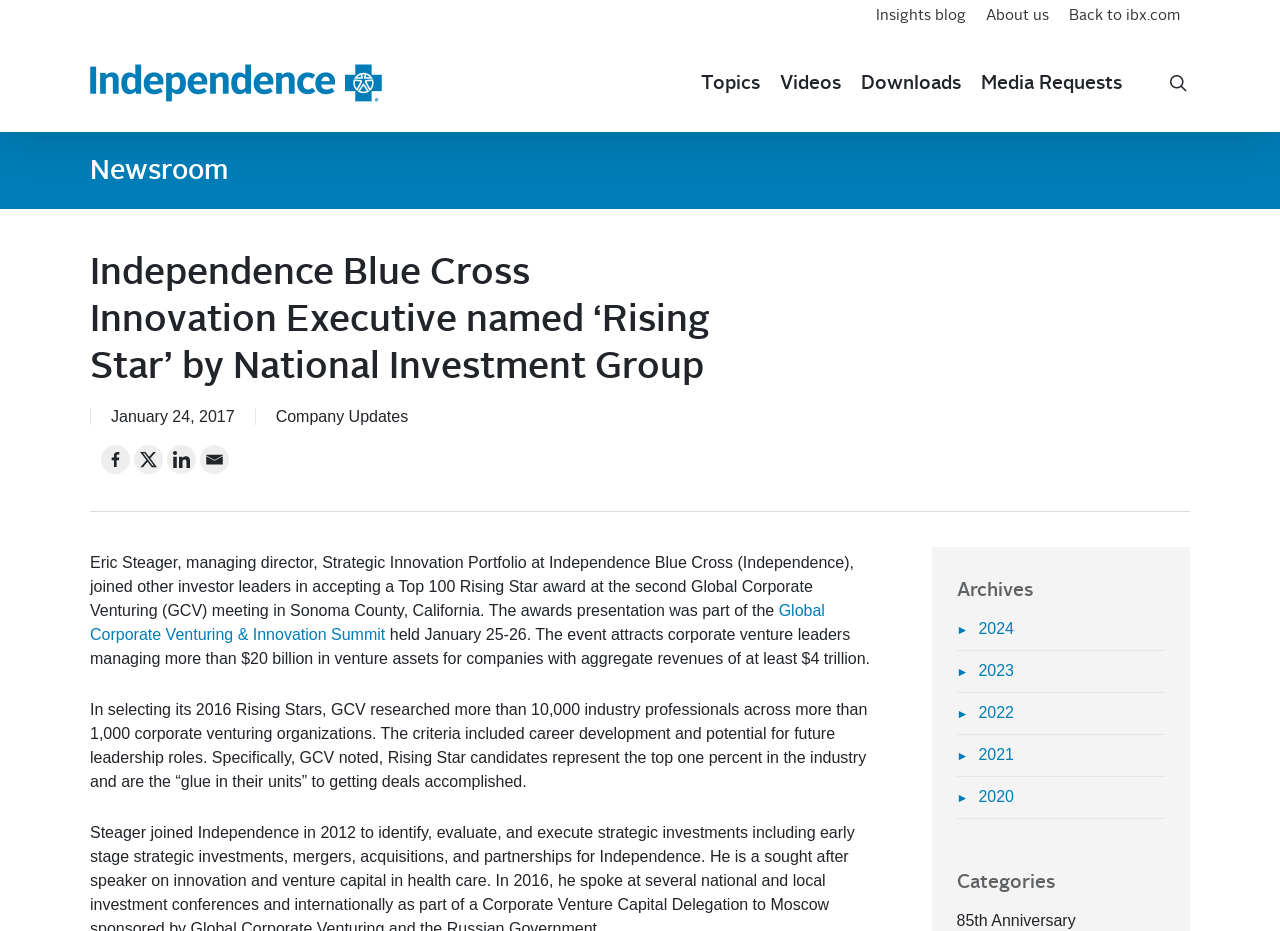Please determine the bounding box coordinates of the section I need to click to accomplish this instruction: "Log in to the website".

None